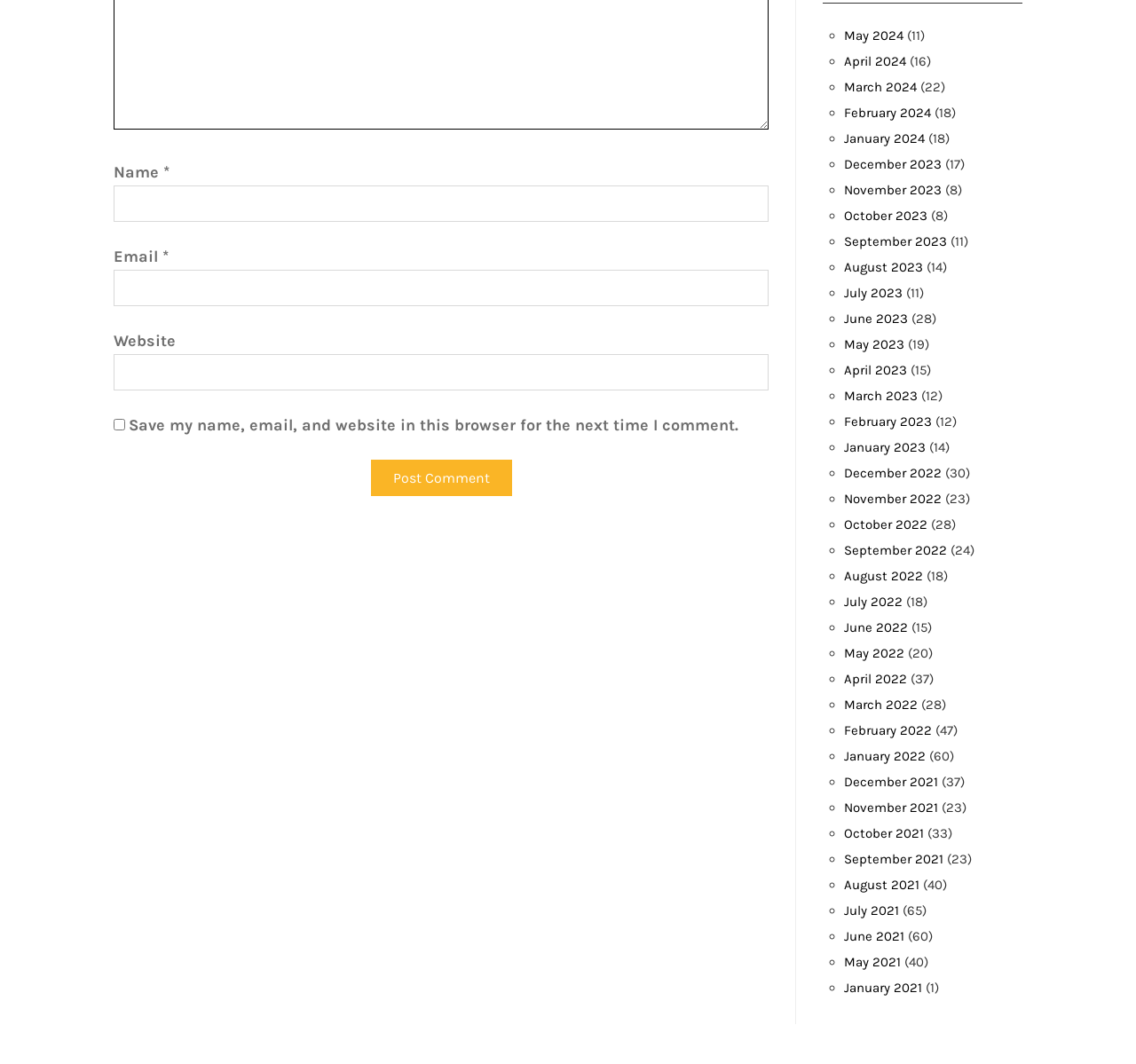Answer the following query concisely with a single word or phrase:
What is the purpose of the checkbox?

Save comment information